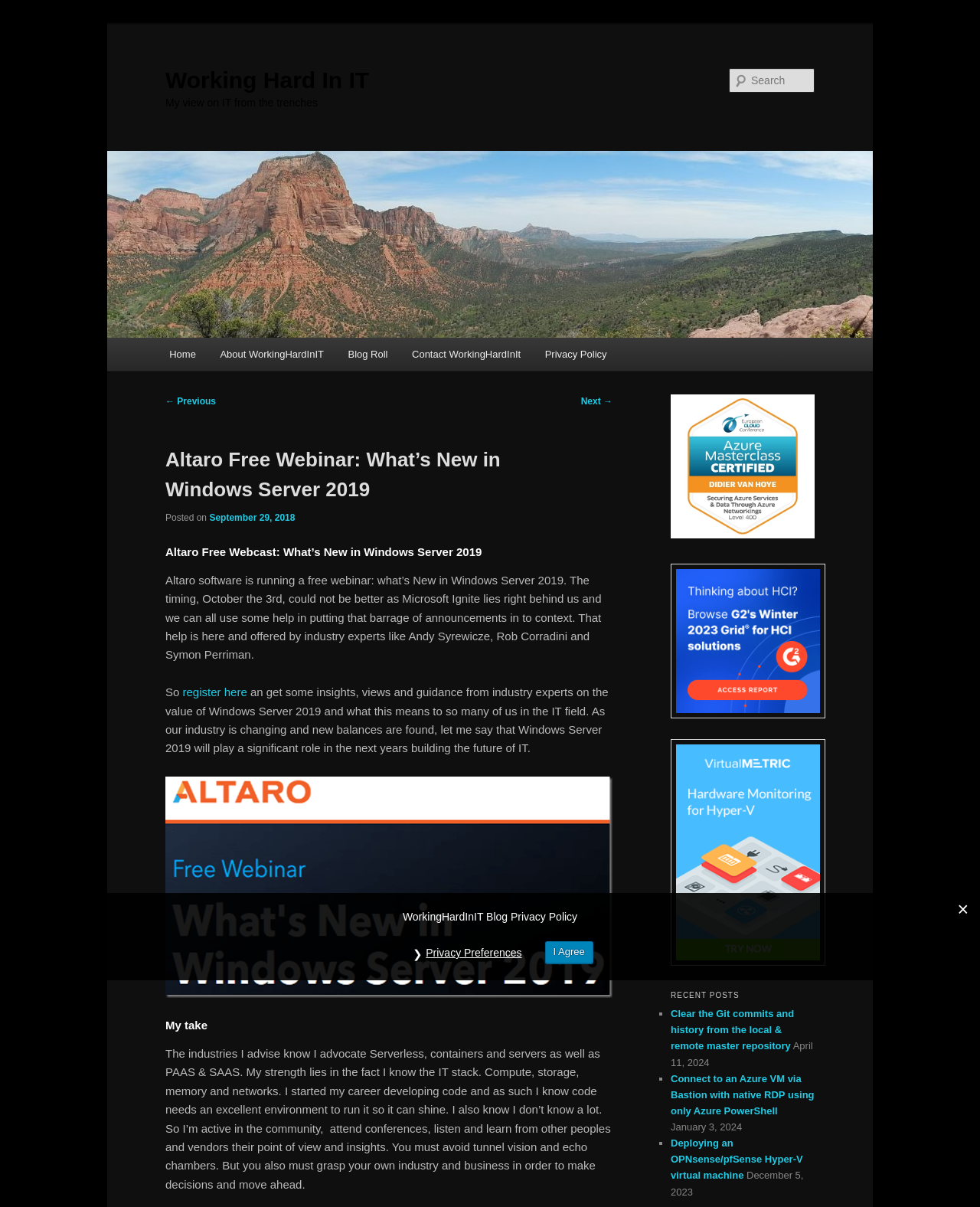Please determine the bounding box coordinates of the section I need to click to accomplish this instruction: "Search for something".

[0.744, 0.056, 0.831, 0.077]